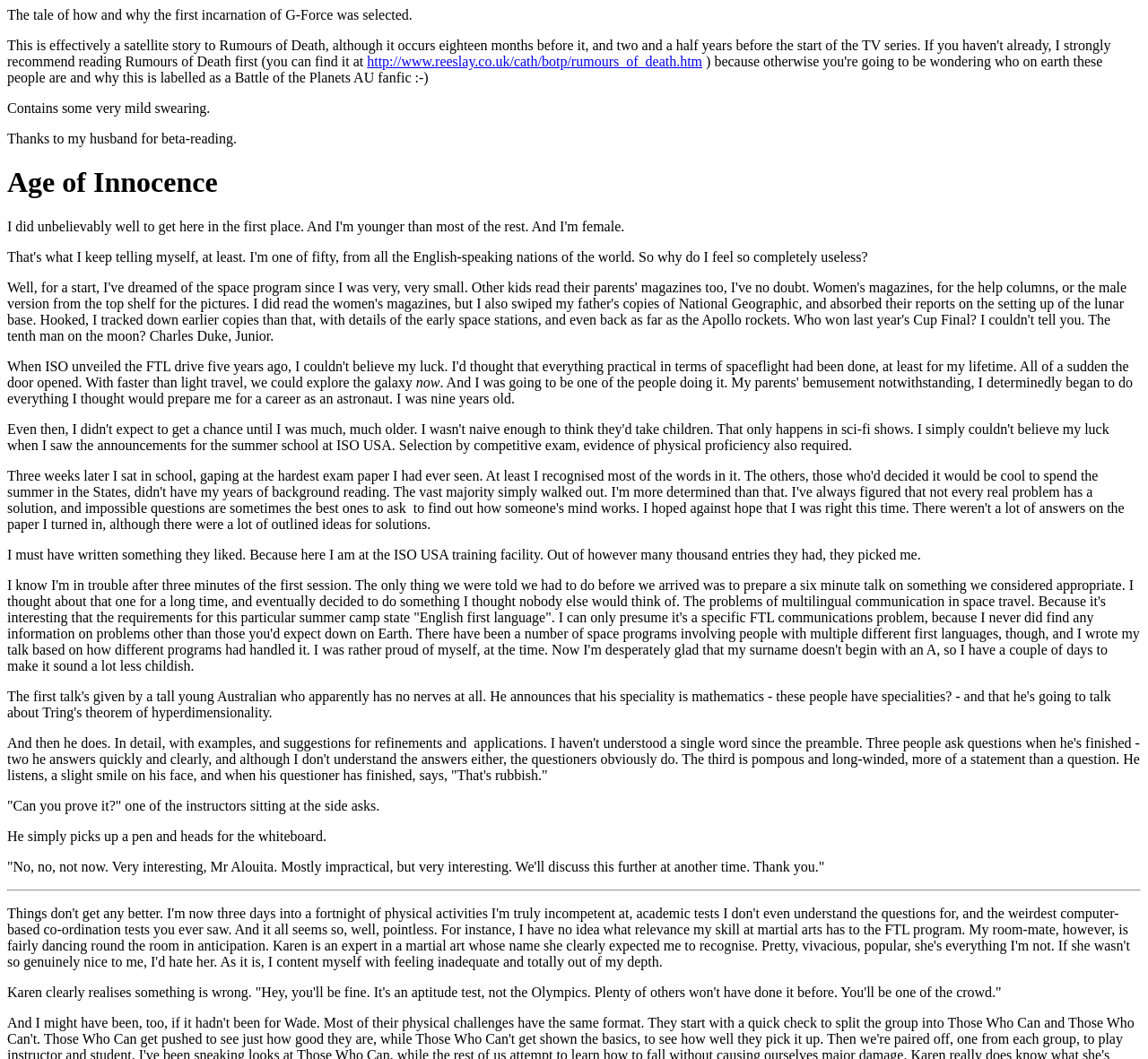Locate the bounding box of the UI element described by: "http://www.reeslay.co.uk/cath/botp/rumours_of_death.htm" in the given webpage screenshot.

[0.32, 0.051, 0.612, 0.065]